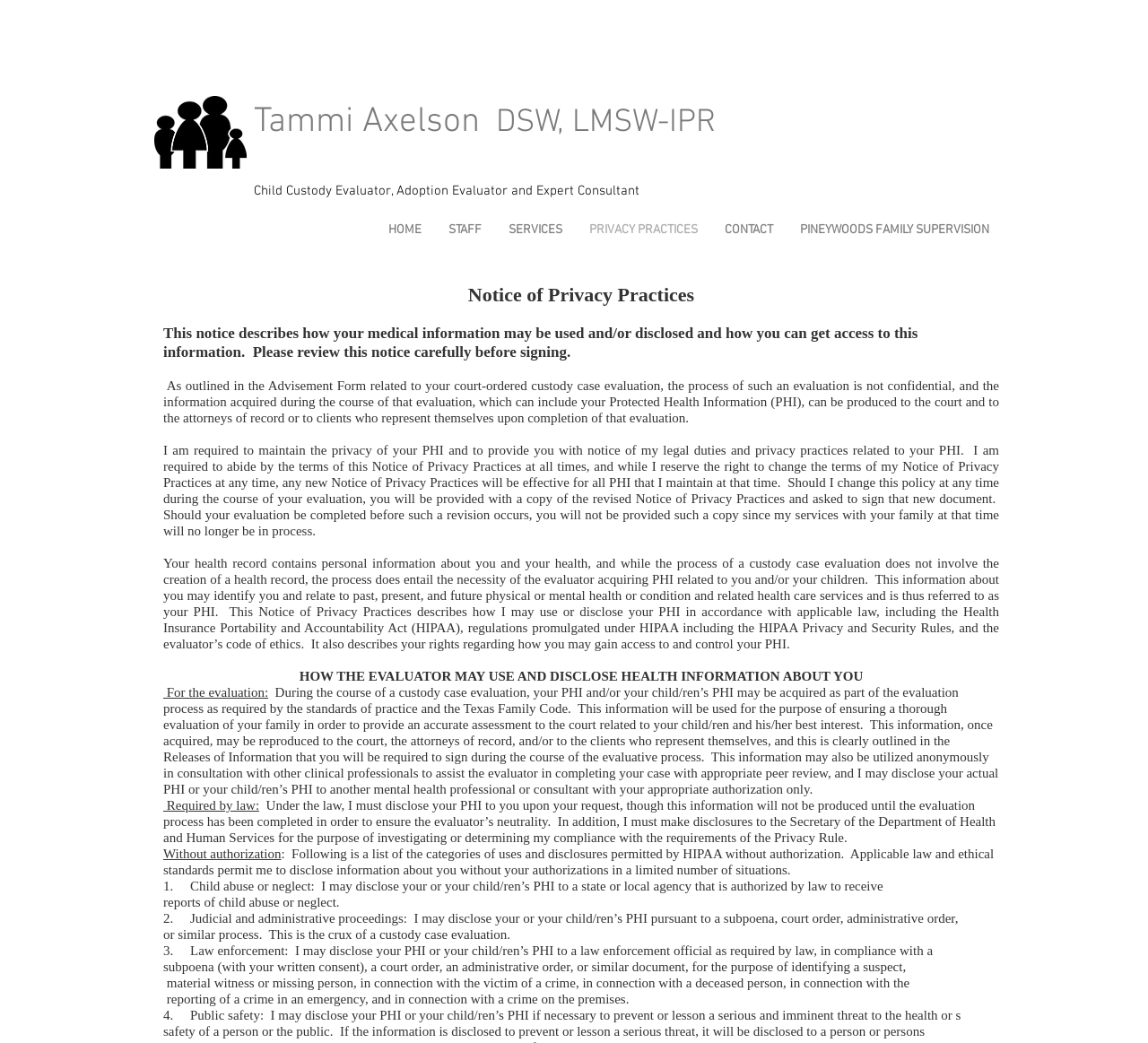What is PHI? Look at the image and give a one-word or short phrase answer.

Protected Health Information